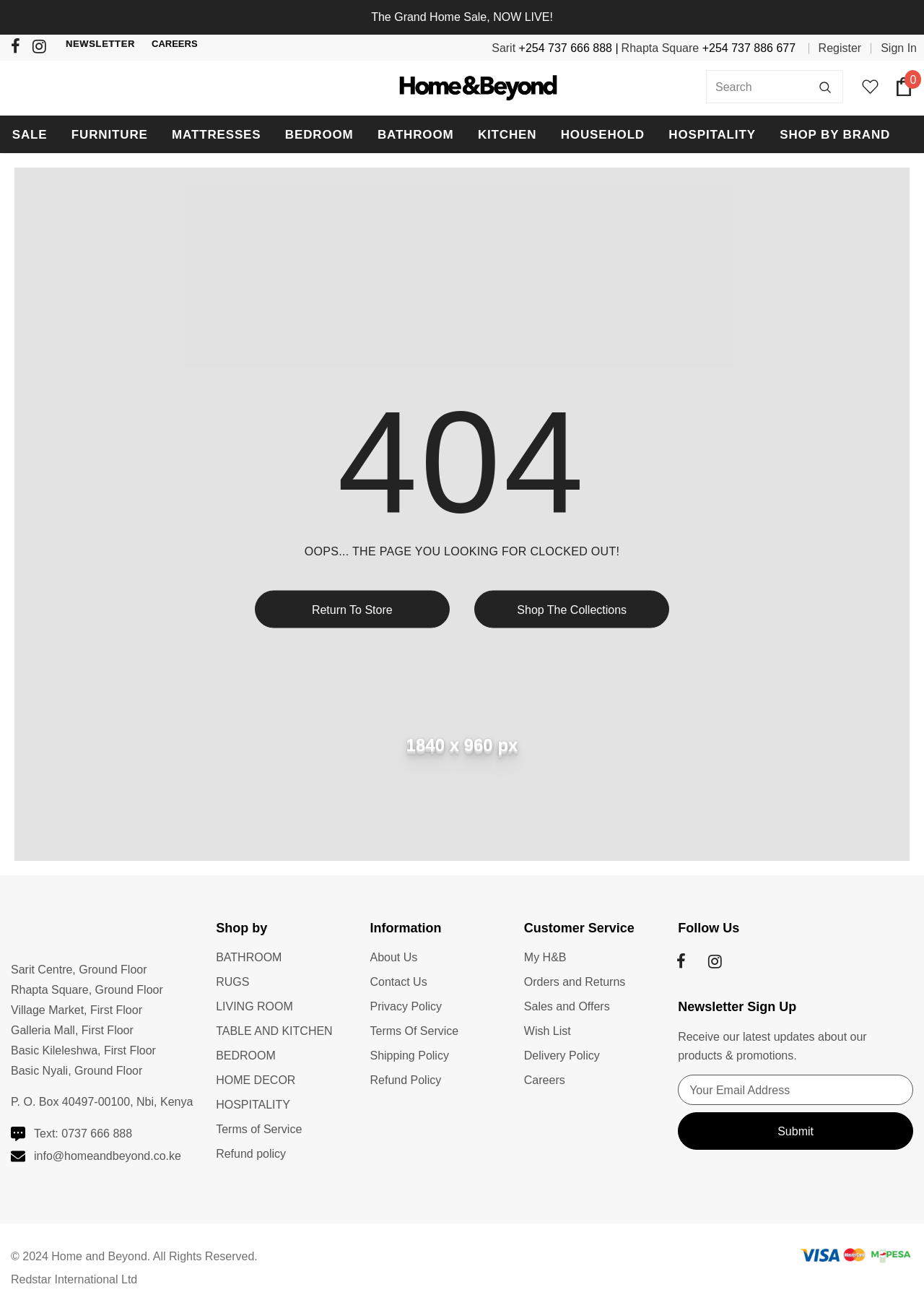Use a single word or phrase to answer the question: What is the name of the store?

Home and Beyond